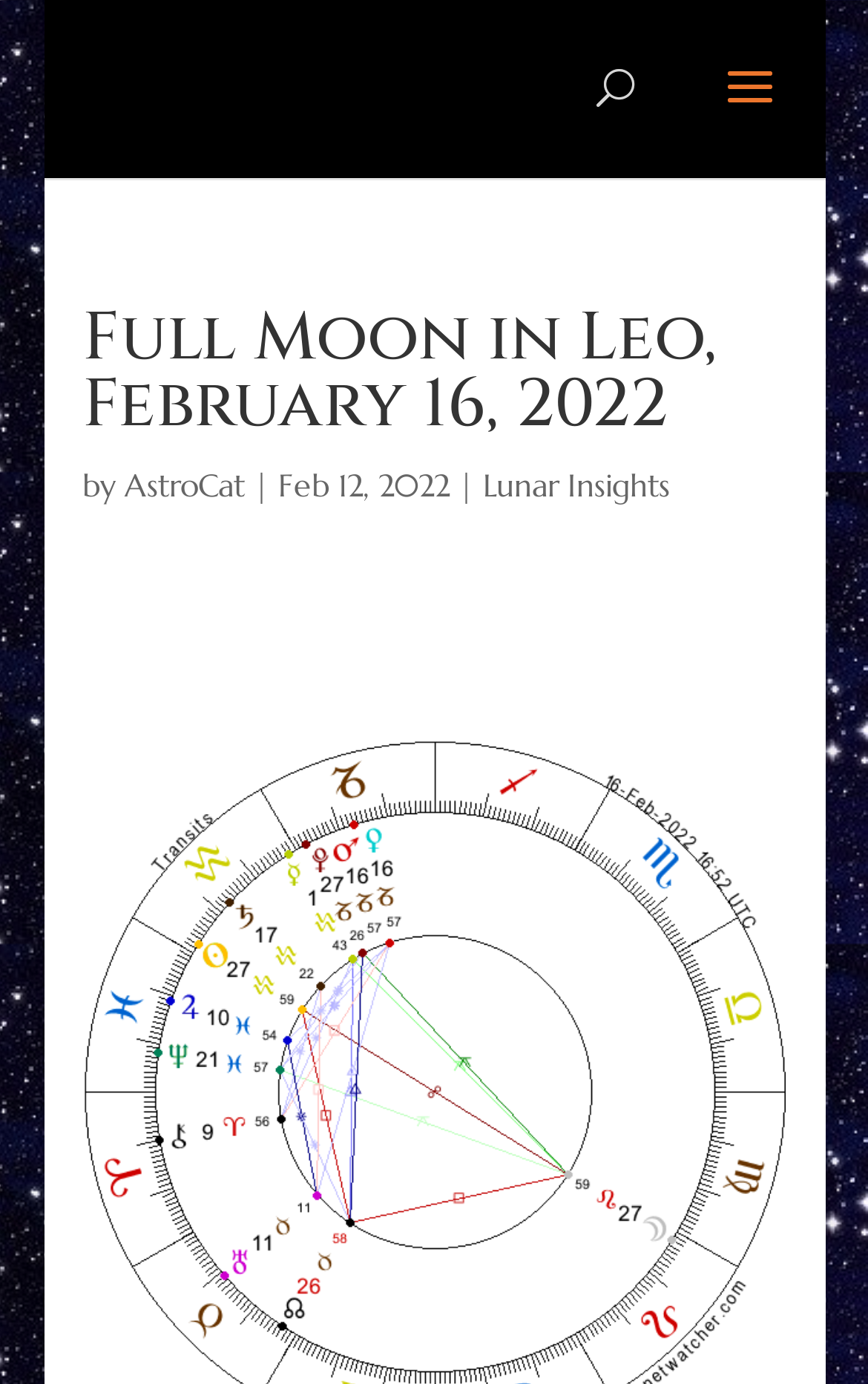Identify the bounding box of the HTML element described here: "Lunar Insights". Provide the coordinates as four float numbers between 0 and 1: [left, top, right, bottom].

[0.557, 0.336, 0.772, 0.365]